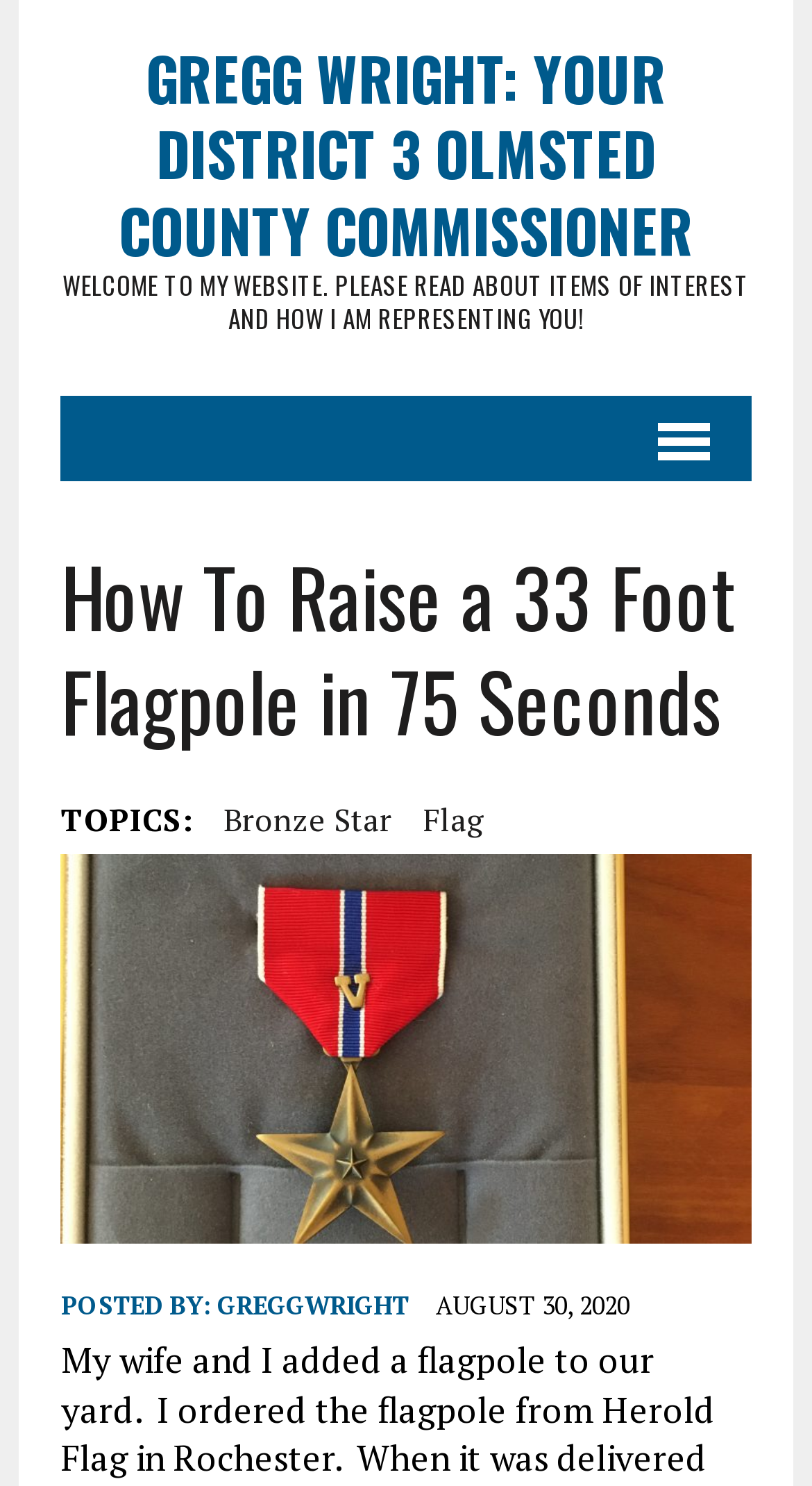What are the topics listed on the webpage?
Answer the question with detailed information derived from the image.

The topics listed on the webpage can be found below the heading 'TOPICS:' and are links to 'Bronze Star' and 'Flag'.